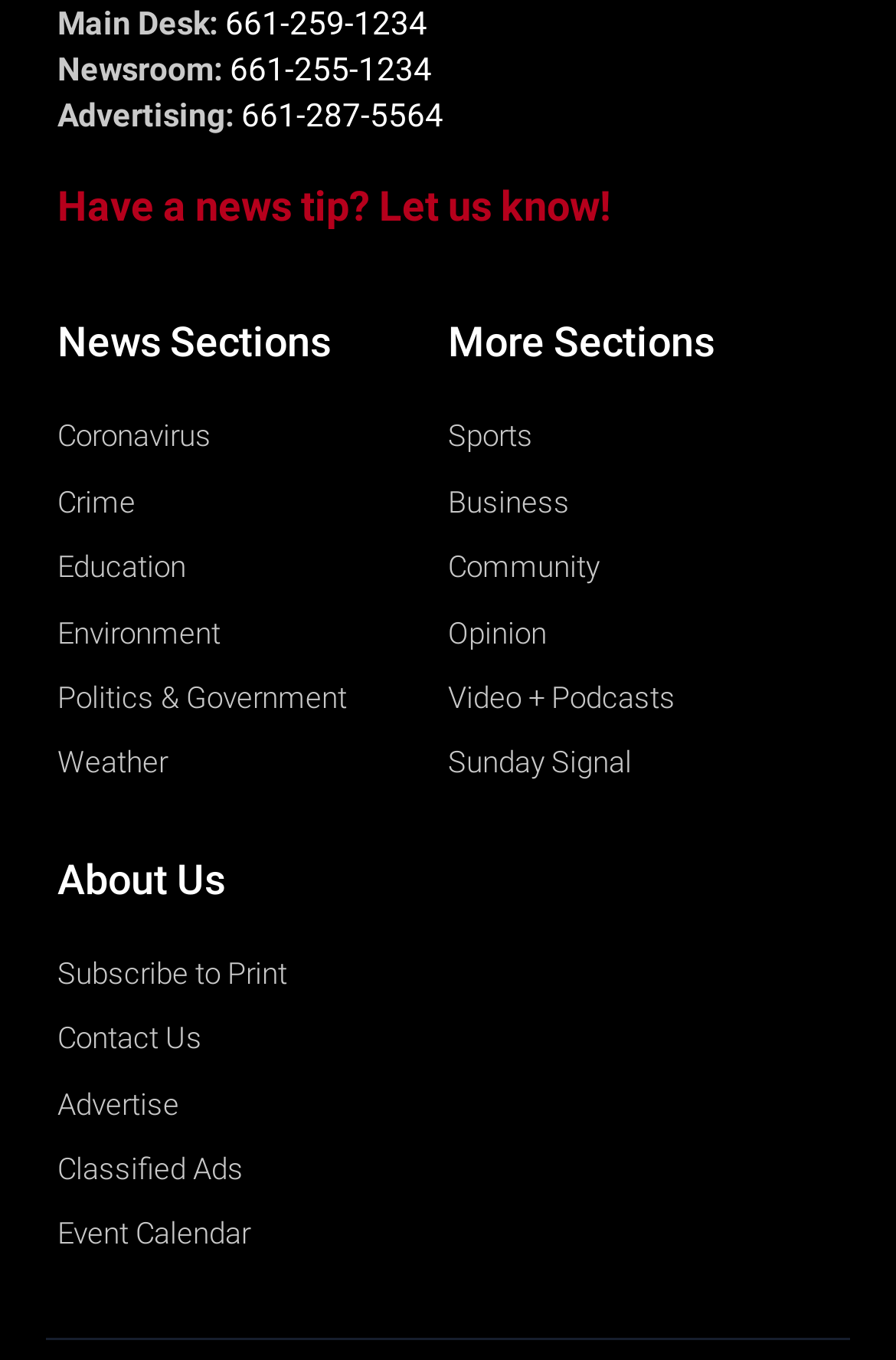Specify the bounding box coordinates of the element's region that should be clicked to achieve the following instruction: "View obituaries". The bounding box coordinates consist of four float numbers between 0 and 1, in the format [left, top, right, bottom].

[0.064, 0.936, 0.5, 0.975]